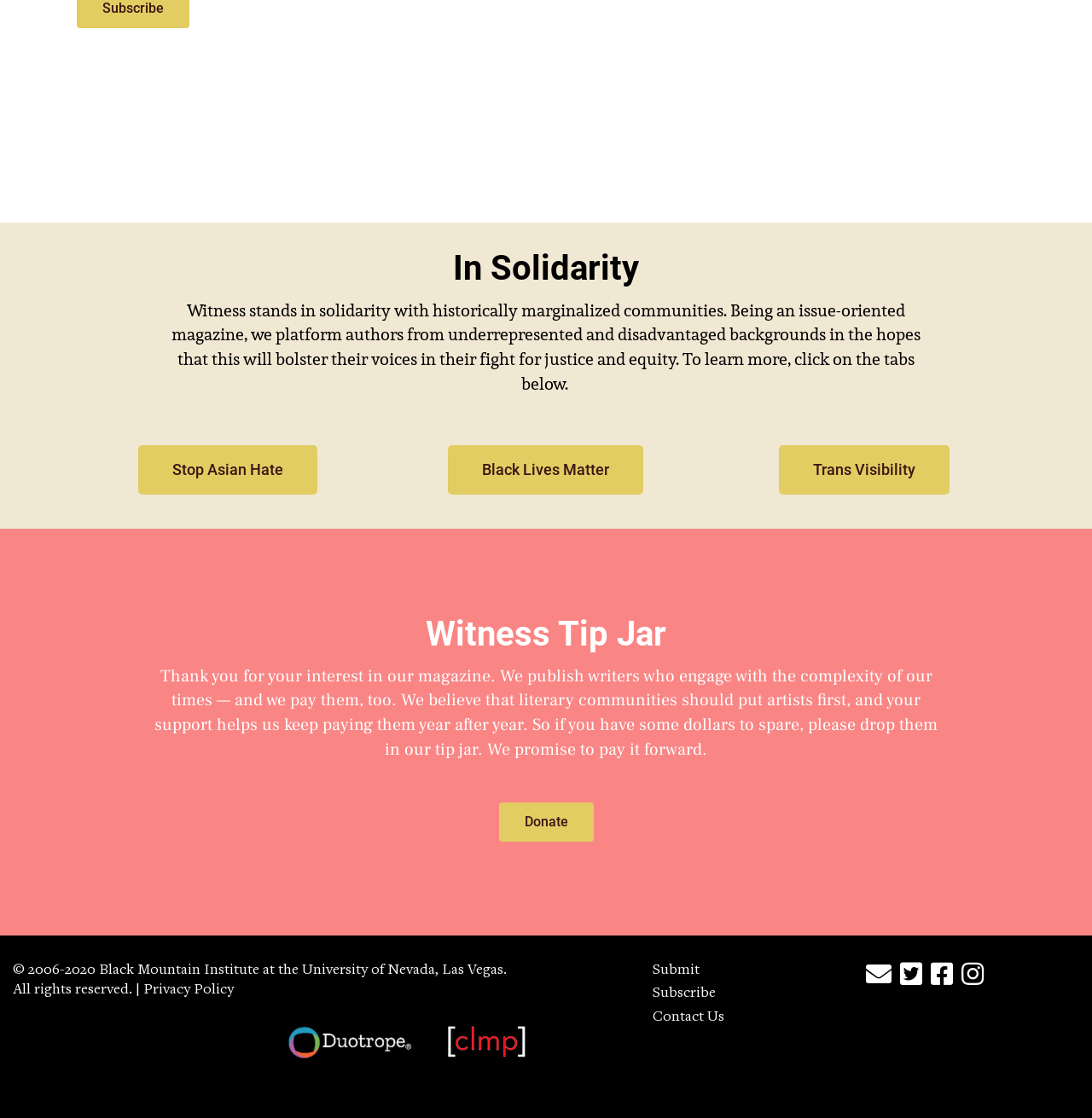Provide the bounding box coordinates for the area that should be clicked to complete the instruction: "Submit your work".

[0.598, 0.861, 0.641, 0.875]